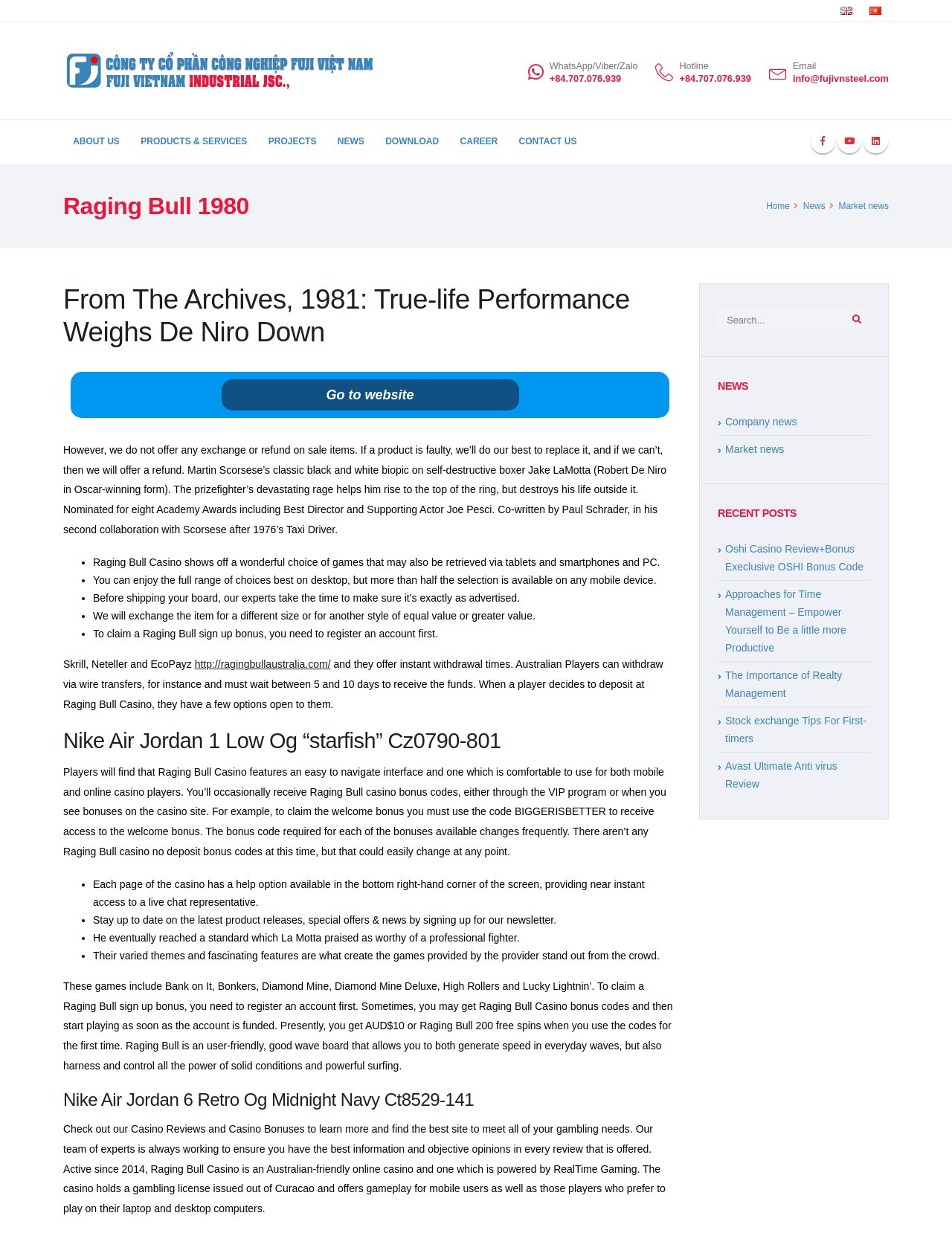What is the name of the game provider mentioned?
Make sure to answer the question with a detailed and comprehensive explanation.

I found the answer by reading the text that mentions 'RealTime Gaming' as the provider of games for the casino, which suggests that it is the name of the game provider.